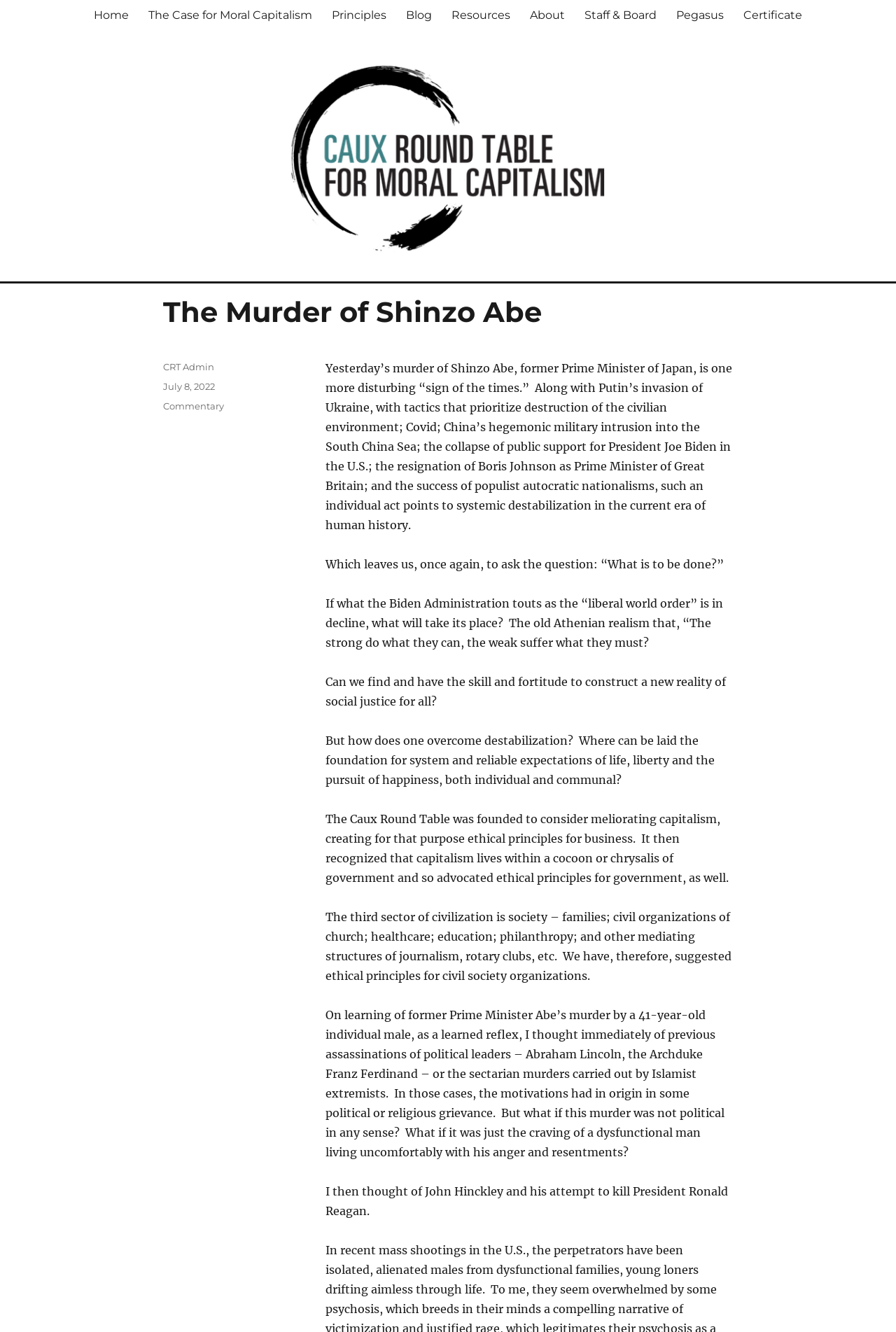Please find the bounding box coordinates of the clickable region needed to complete the following instruction: "Click on the 'Tags' button". The bounding box coordinates must consist of four float numbers between 0 and 1, i.e., [left, top, right, bottom].

None